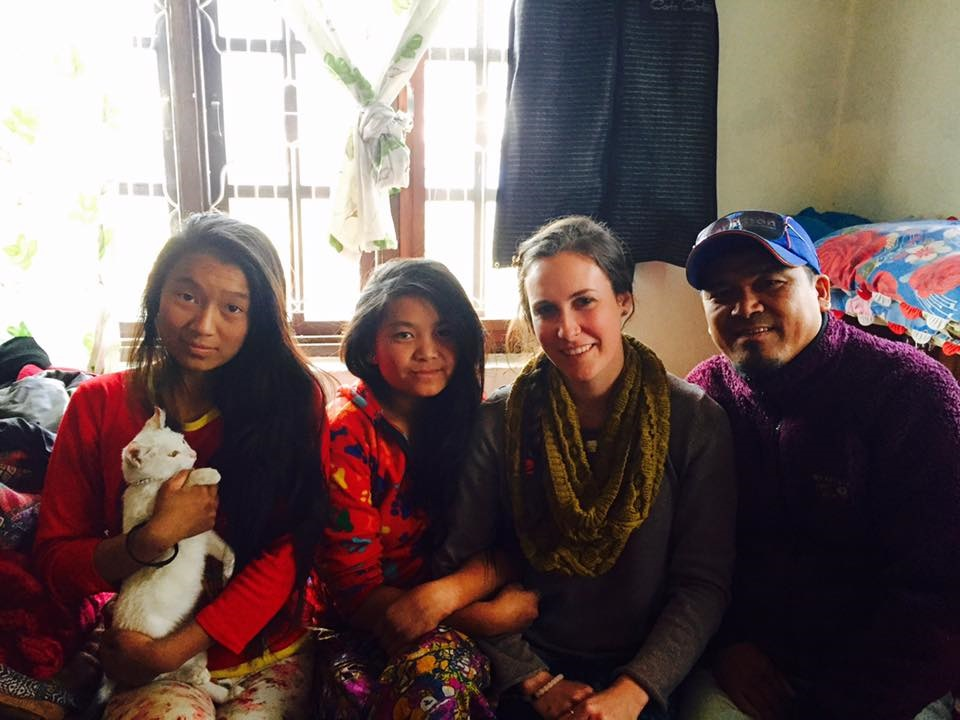What is the guest wearing around their neck?
Give a thorough and detailed response to the question.

The caption describes the guest as wearing casual attire and a green scarf, which stands out as a distinctive feature of their appearance.